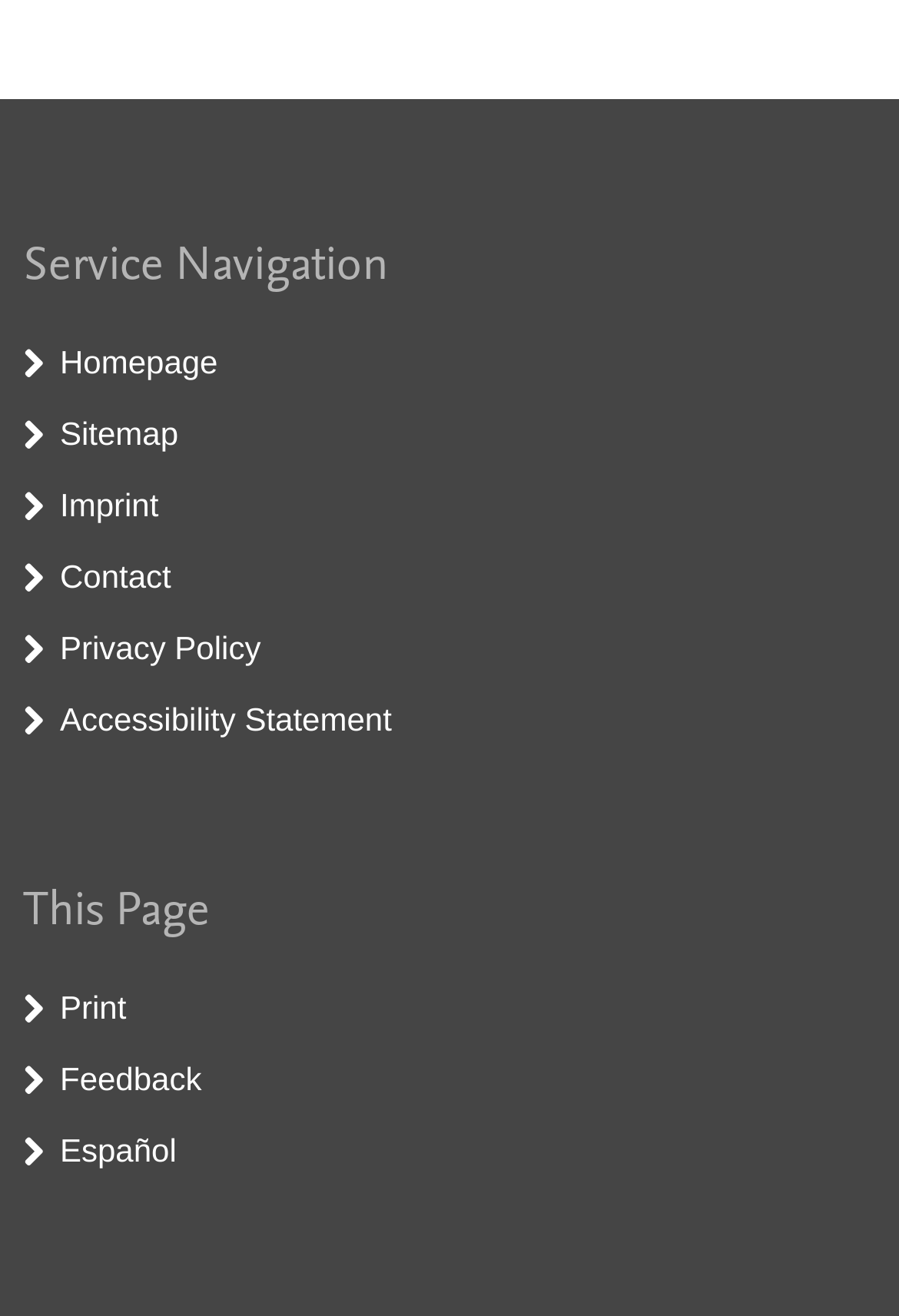From the webpage screenshot, predict the bounding box coordinates (top-left x, top-left y, bottom-right x, bottom-right y) for the UI element described here: Feedback

[0.067, 0.806, 0.224, 0.834]